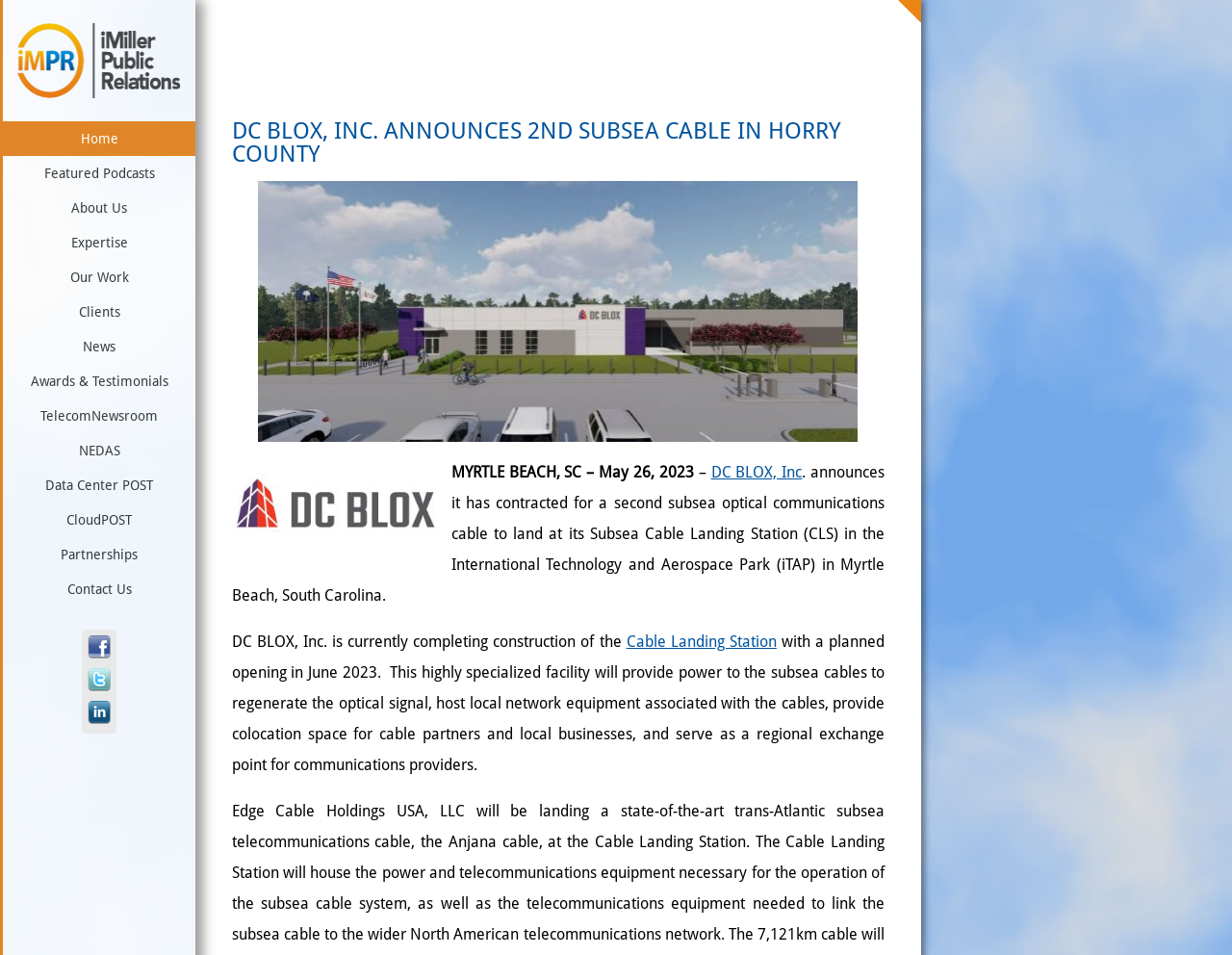What is the name of the public relations company?
Please respond to the question thoroughly and include all relevant details.

The webpage footer contains a link to 'iMiller Public Relations', which is the name of the public relations company.